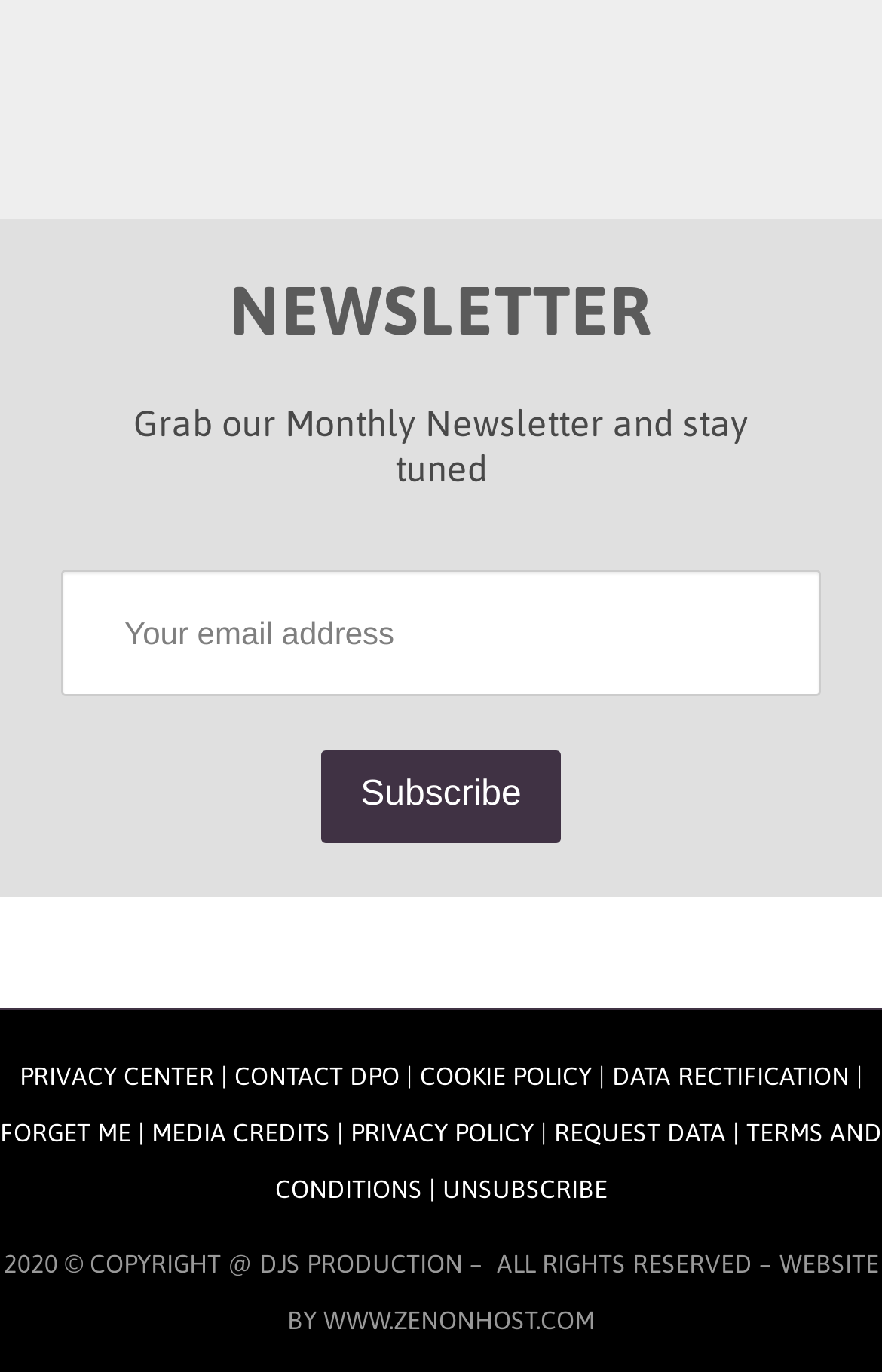Provide the bounding box coordinates of the UI element this sentence describes: "Media Credits".

[0.172, 0.816, 0.374, 0.836]